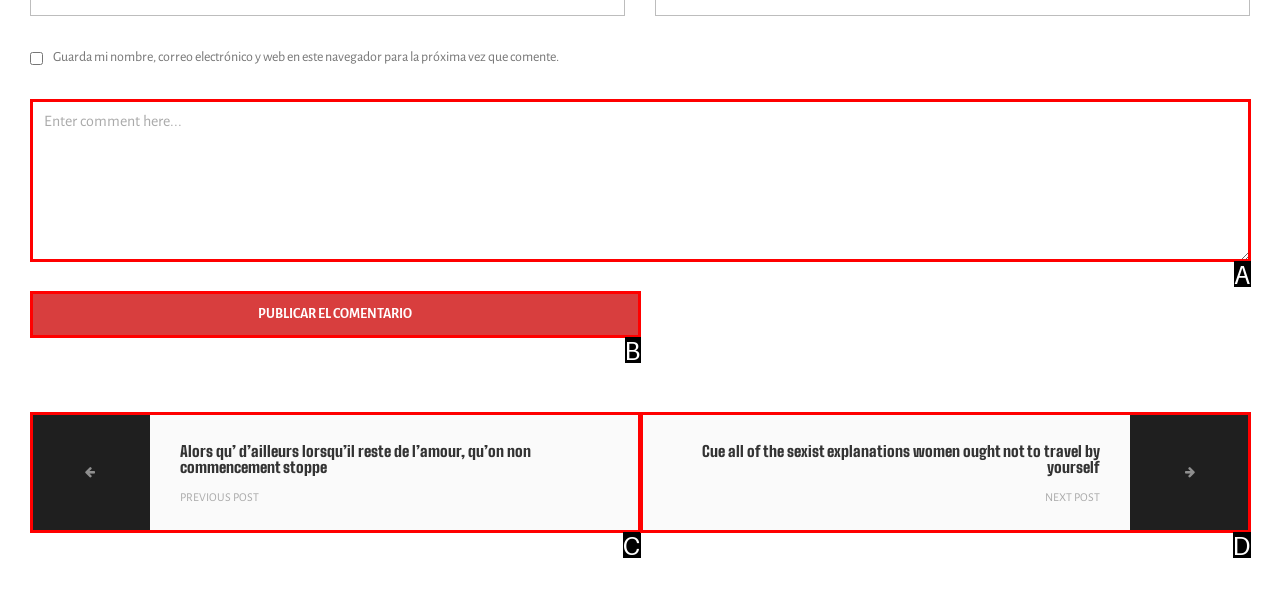Based on the element description: name="comment" placeholder="Enter comment here...", choose the HTML element that matches best. Provide the letter of your selected option.

A